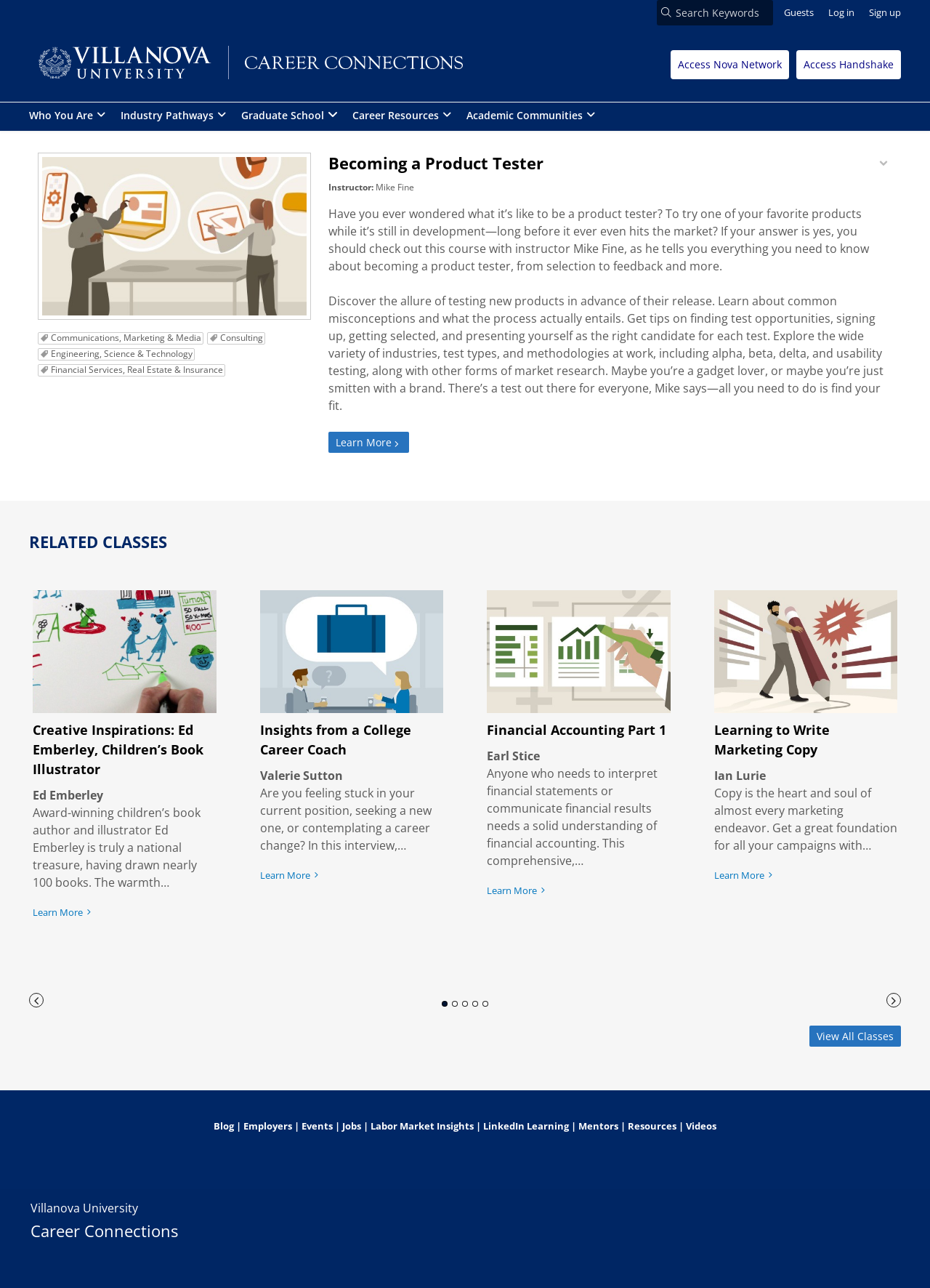What is the topic of the course?
Look at the webpage screenshot and answer the question with a detailed explanation.

The topic of the course is mentioned in the heading 'Becoming a Product Tester' which is located above the instructor's name and description.